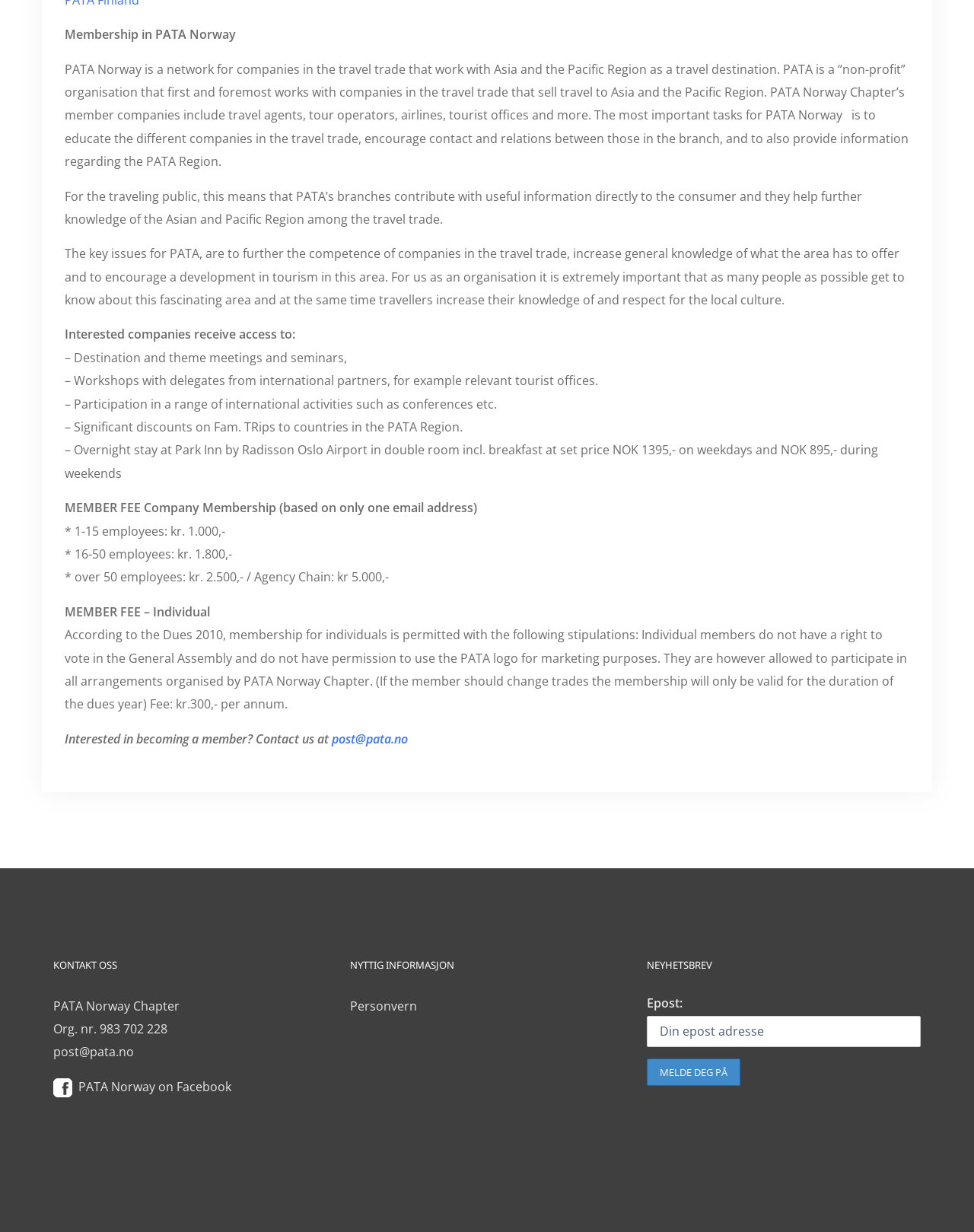Please respond in a single word or phrase: 
What is the membership fee for companies with 1-15 employees?

kr. 1.000,-